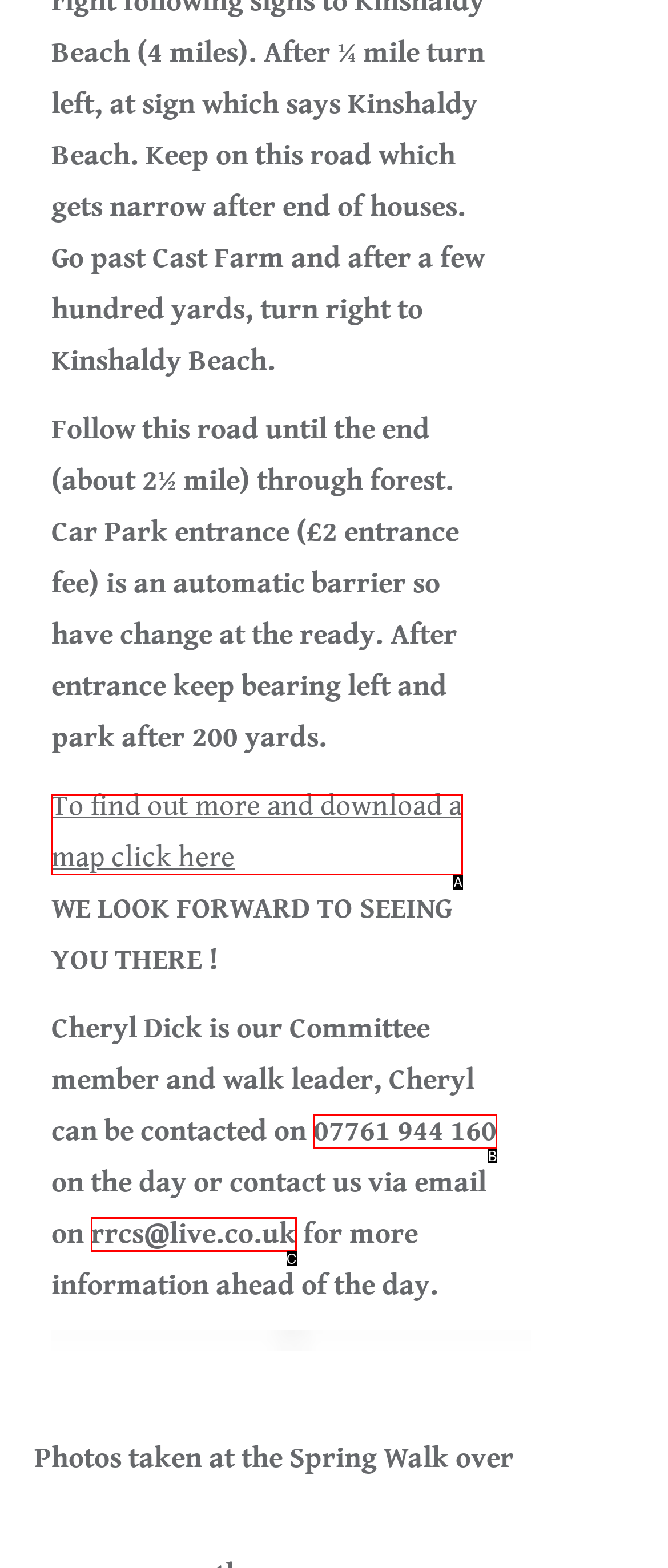Given the description: rrcs@live.co.uk, identify the corresponding option. Answer with the letter of the appropriate option directly.

C